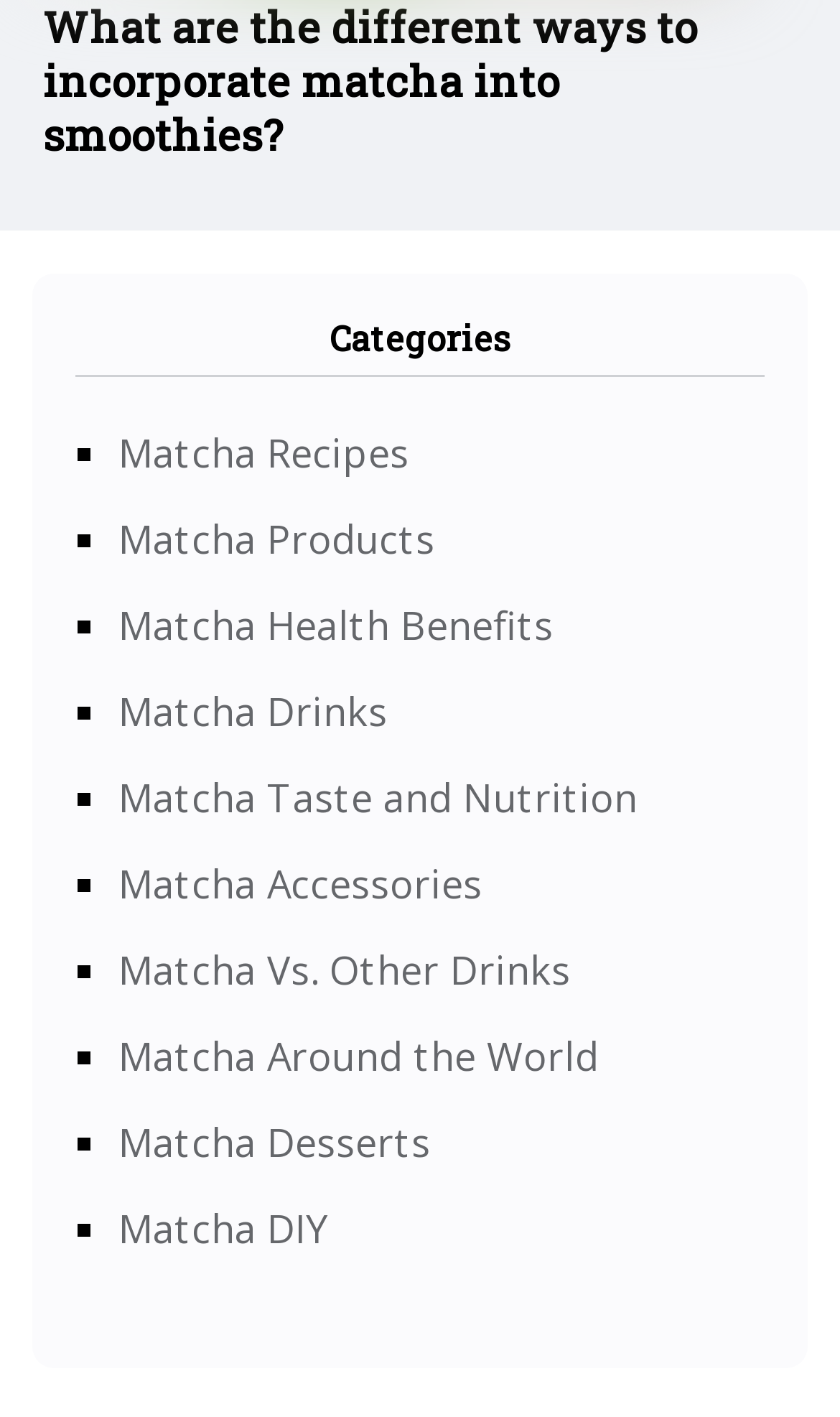From the webpage screenshot, predict the bounding box coordinates (top-left x, top-left y, bottom-right x, bottom-right y) for the UI element described here: Matcha Taste and Nutrition

[0.141, 0.544, 0.759, 0.581]